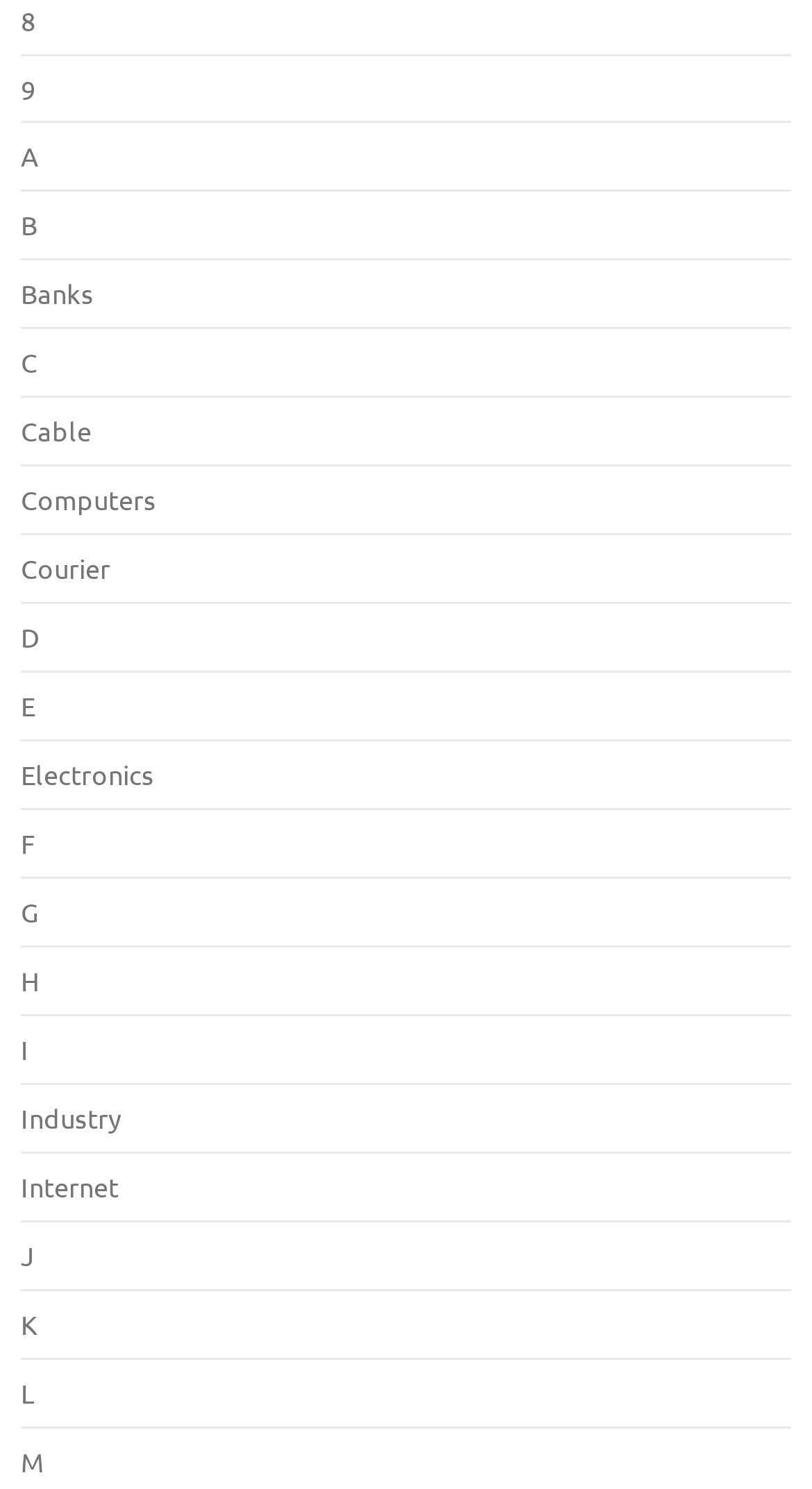Please provide a brief answer to the following inquiry using a single word or phrase:
What is the first link on the webpage?

8